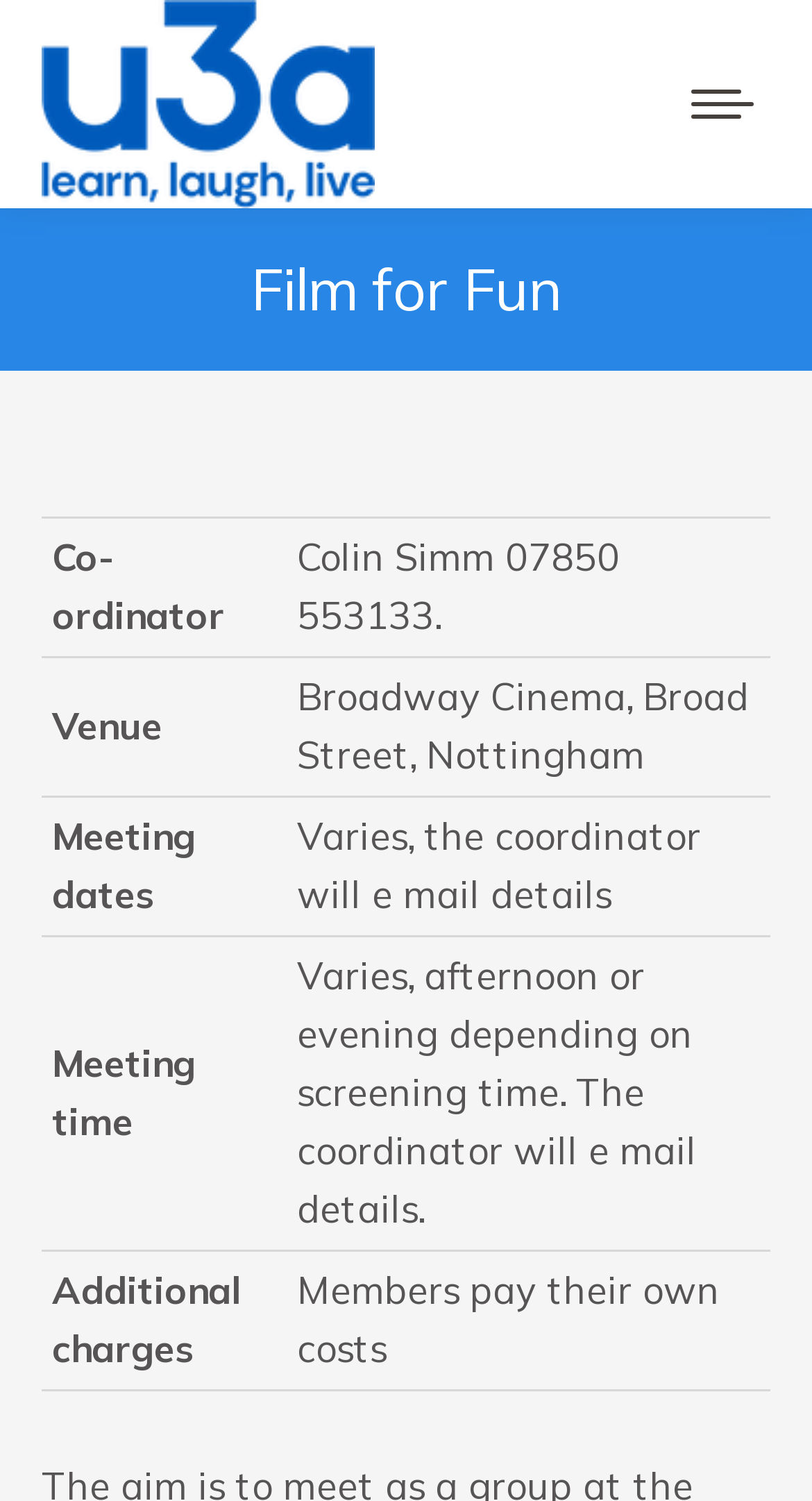Please find and generate the text of the main header of the webpage.

Film for Fun